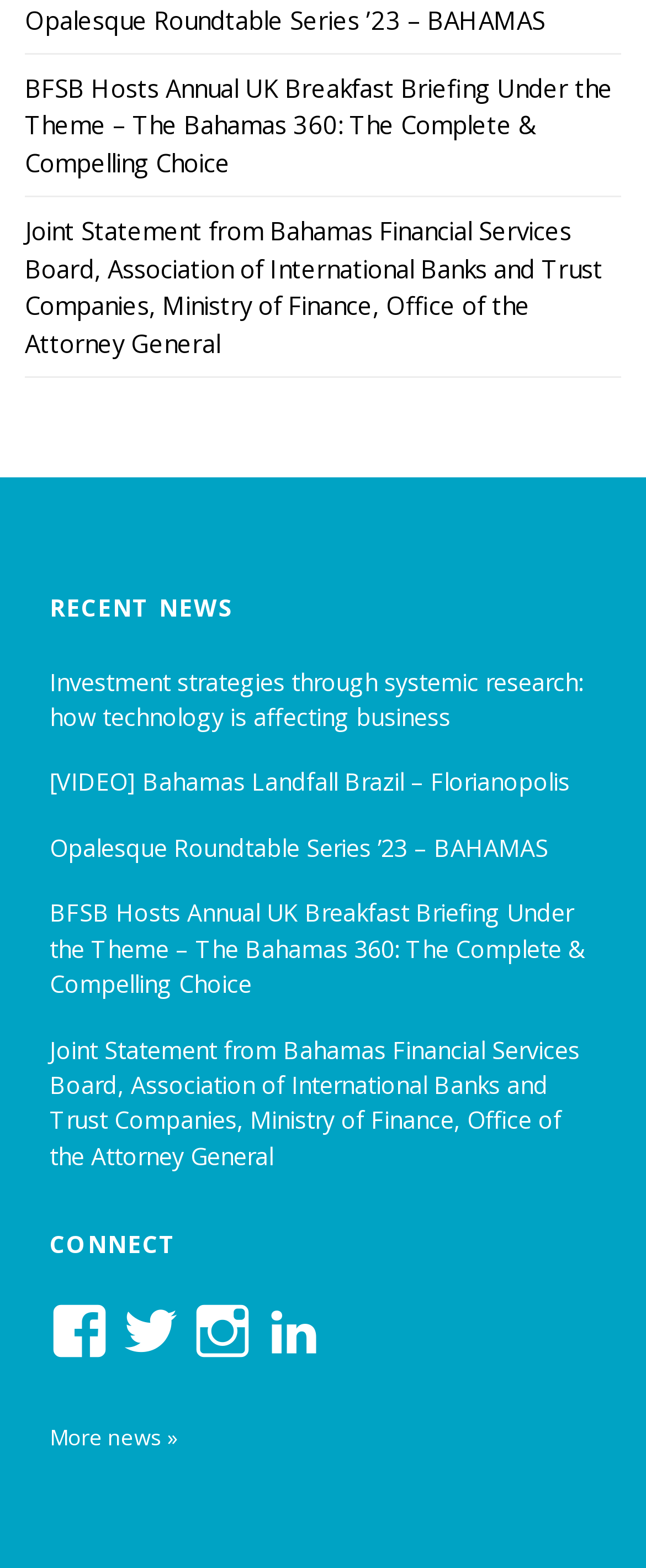Find the bounding box coordinates for the HTML element specified by: "LinkedIn".

[0.409, 0.82, 0.501, 0.877]